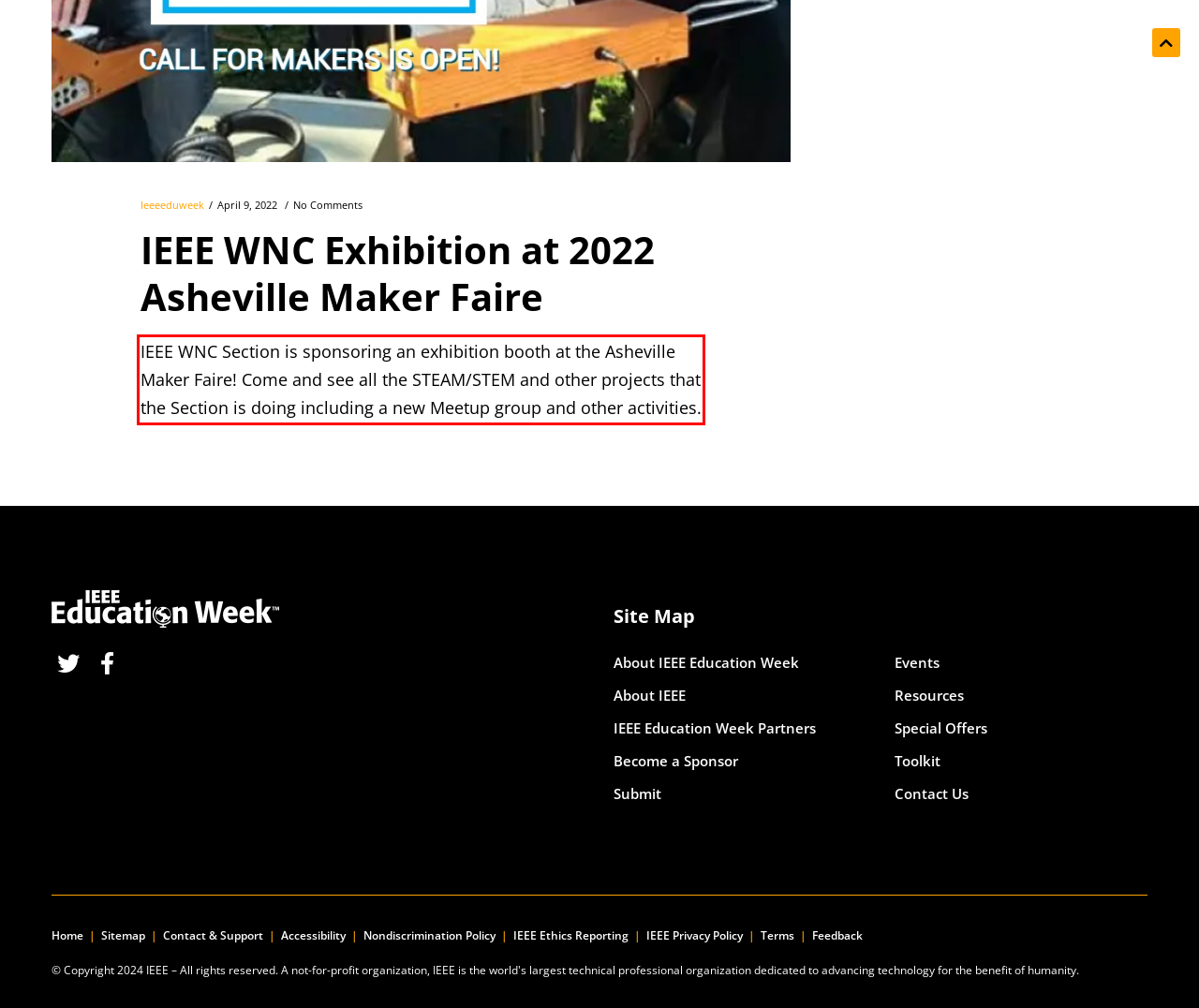There is a screenshot of a webpage with a red bounding box around a UI element. Please use OCR to extract the text within the red bounding box.

IEEE WNC Section is sponsoring an exhibition booth at the Asheville Maker Faire! Come and see all the STEAM/STEM and other projects that the Section is doing including a new Meetup group and other activities.